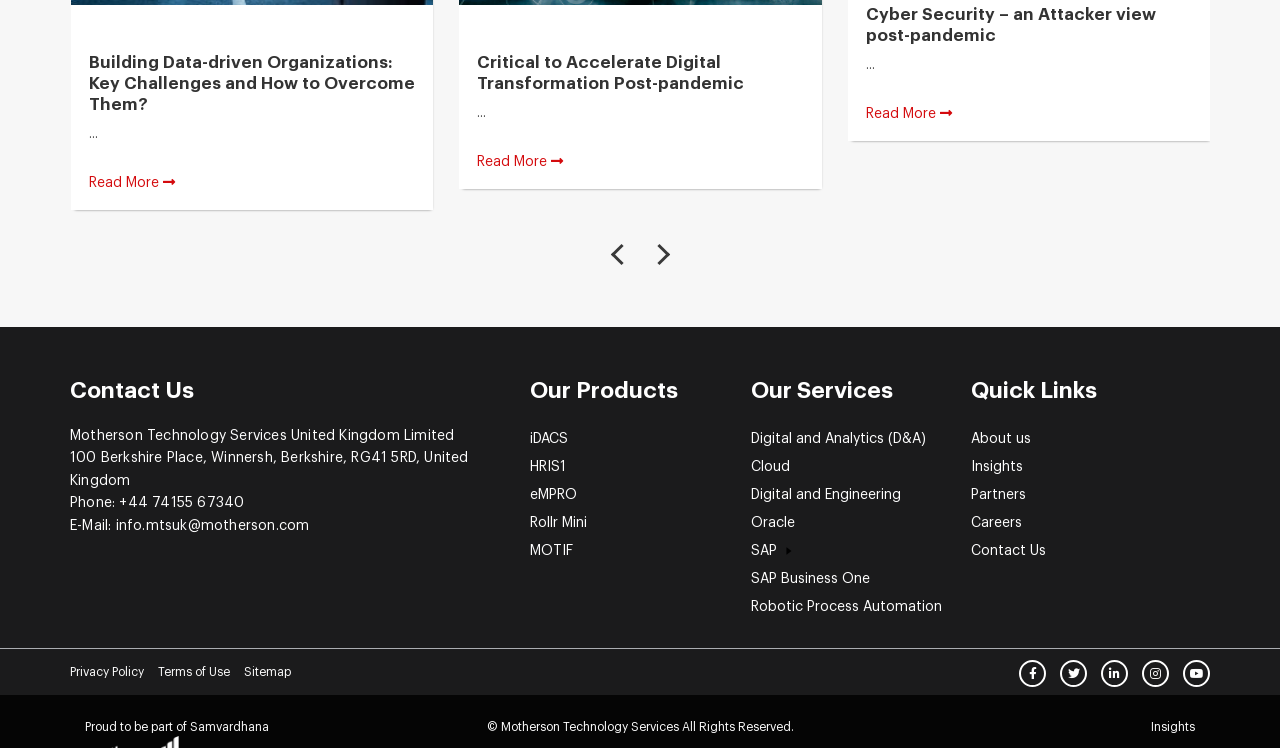What is the name of the parent company mentioned at the bottom of the page? From the image, respond with a single word or brief phrase.

Samvardhana